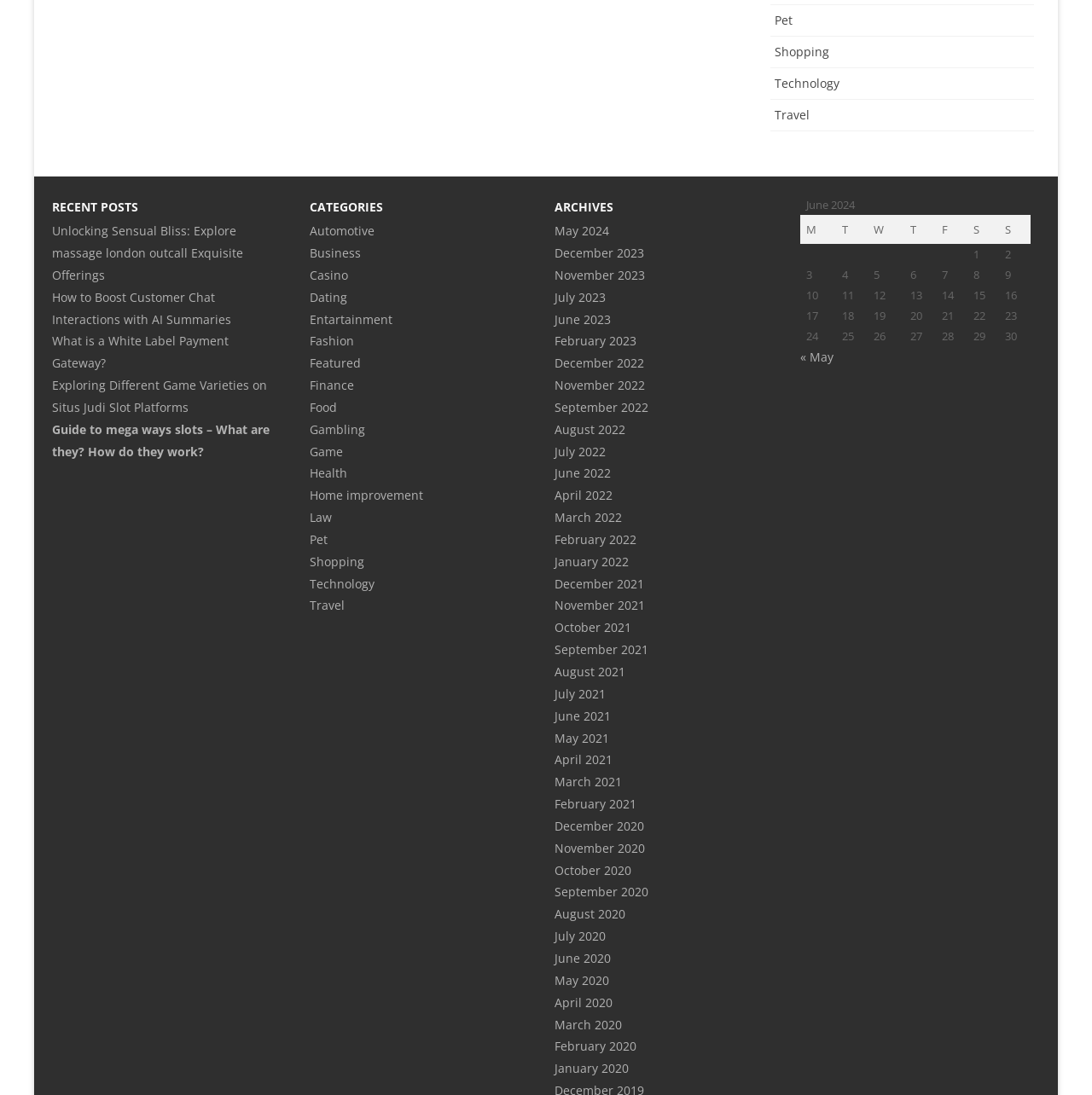How many recent posts are listed on the webpage?
Please provide a full and detailed response to the question.

Under the 'RECENT POSTS' heading, I counted 6 links to individual posts, including 'Unlocking Sensual Bliss: Explore massage london outcall Exquisite Offerings' and 'Guide to mega ways slots – What are they? How do they work?'.